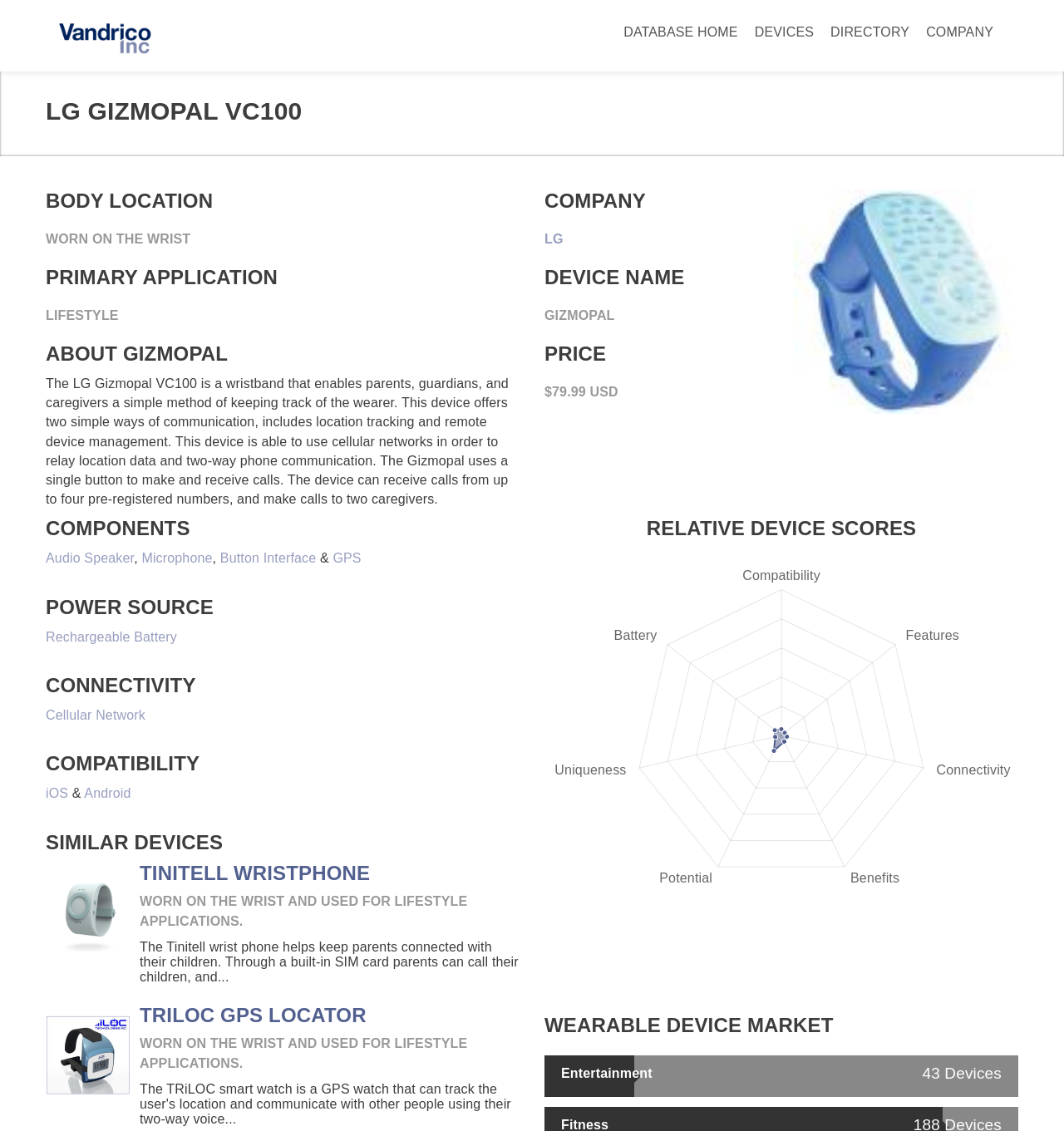Locate the bounding box coordinates of the segment that needs to be clicked to meet this instruction: "Click the COMPANY link".

[0.863, 0.0, 0.941, 0.058]